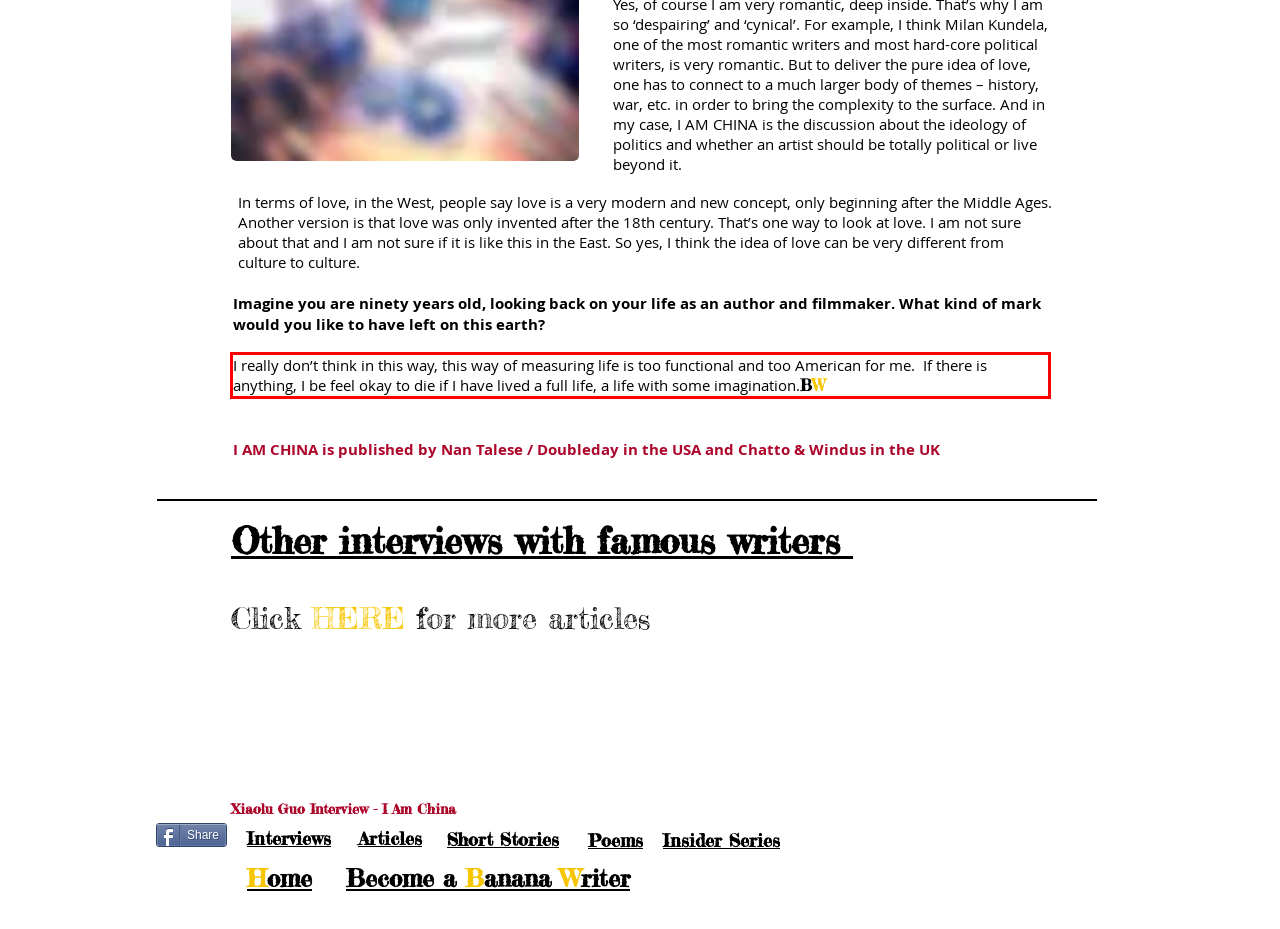You are provided with a screenshot of a webpage that includes a UI element enclosed in a red rectangle. Extract the text content inside this red rectangle.

I really don’t think in this way, this way of measuring life is too functional and too American for me. If there is anything, I be feel okay to die if I have lived a full life, a life with some imagination.BW